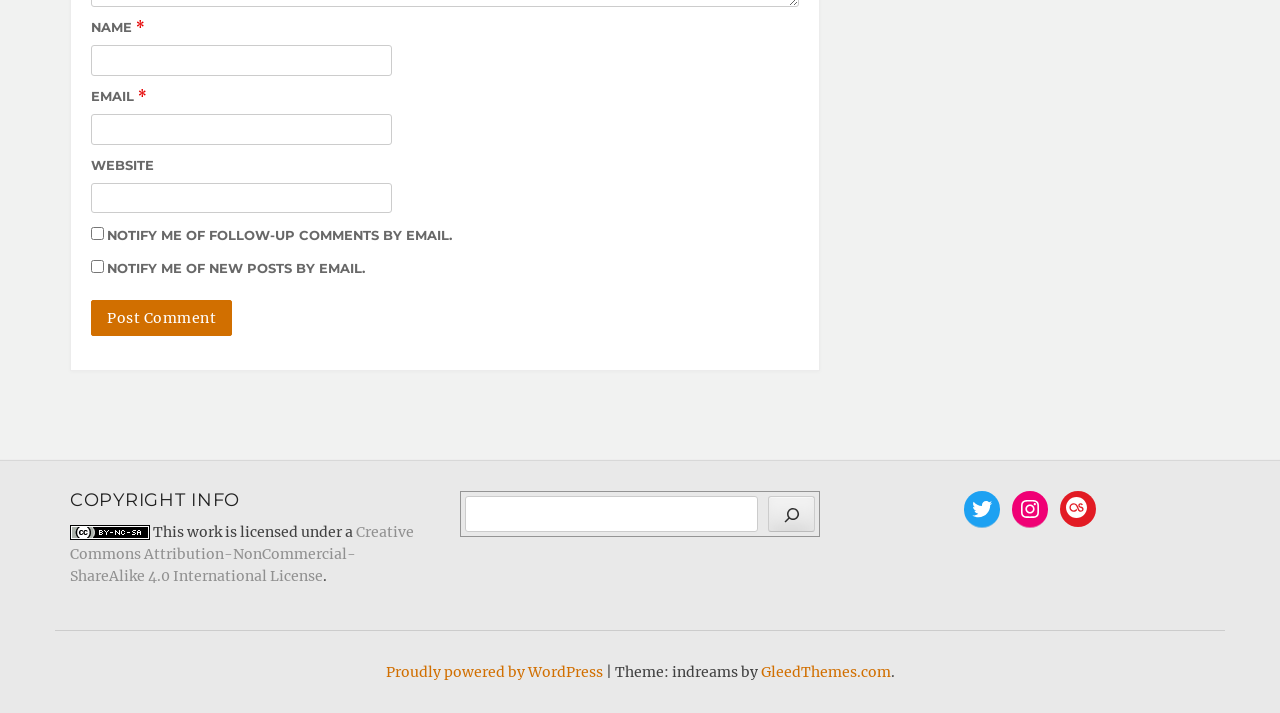Please find the bounding box coordinates of the element's region to be clicked to carry out this instruction: "Click the Post Comment button".

[0.071, 0.42, 0.181, 0.471]